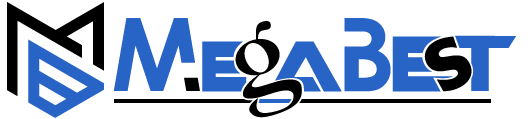What service may MegaBest provide?
Answer the question using a single word or phrase, according to the image.

Audio transcription